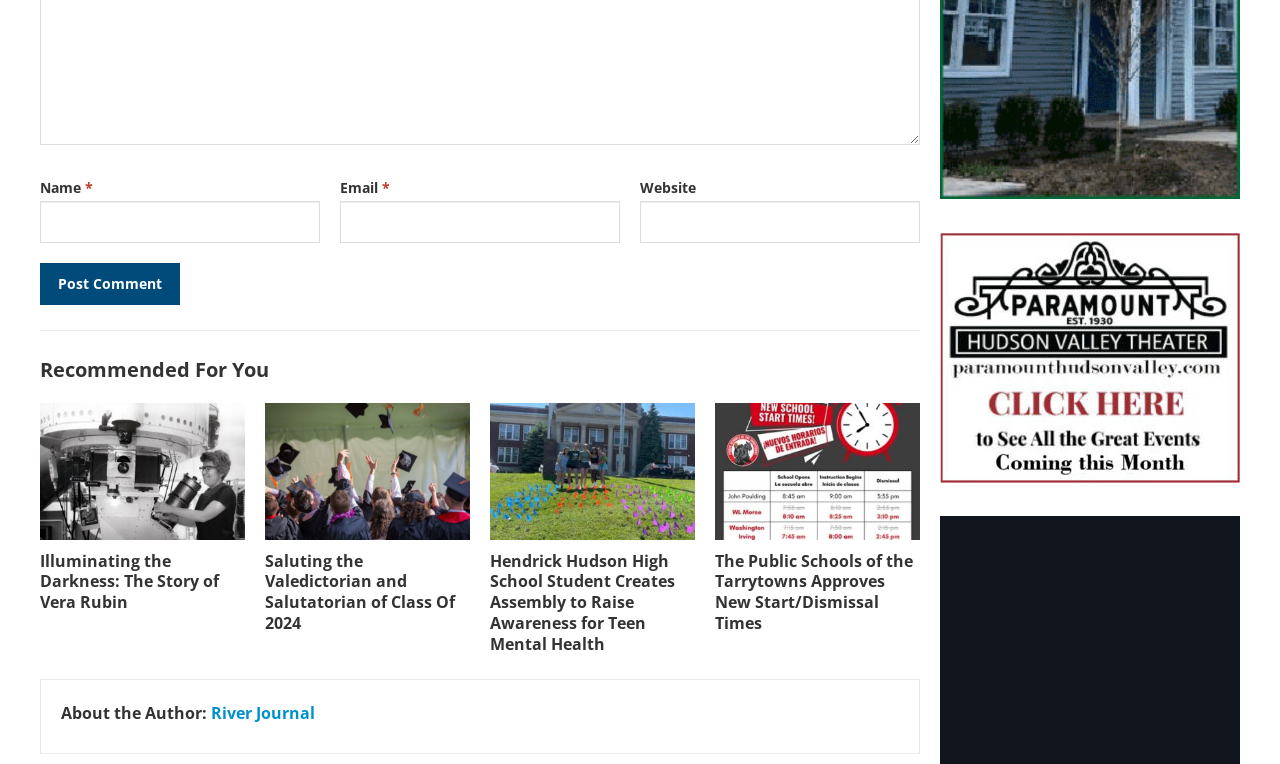What is the topic of the first recommended article?
Please give a well-detailed answer to the question.

The first recommended article has a heading 'Illuminating the Darkness: The Story of Vera Rubin', which suggests that the article is about Vera Rubin, possibly a biography or a story about her life and achievements.